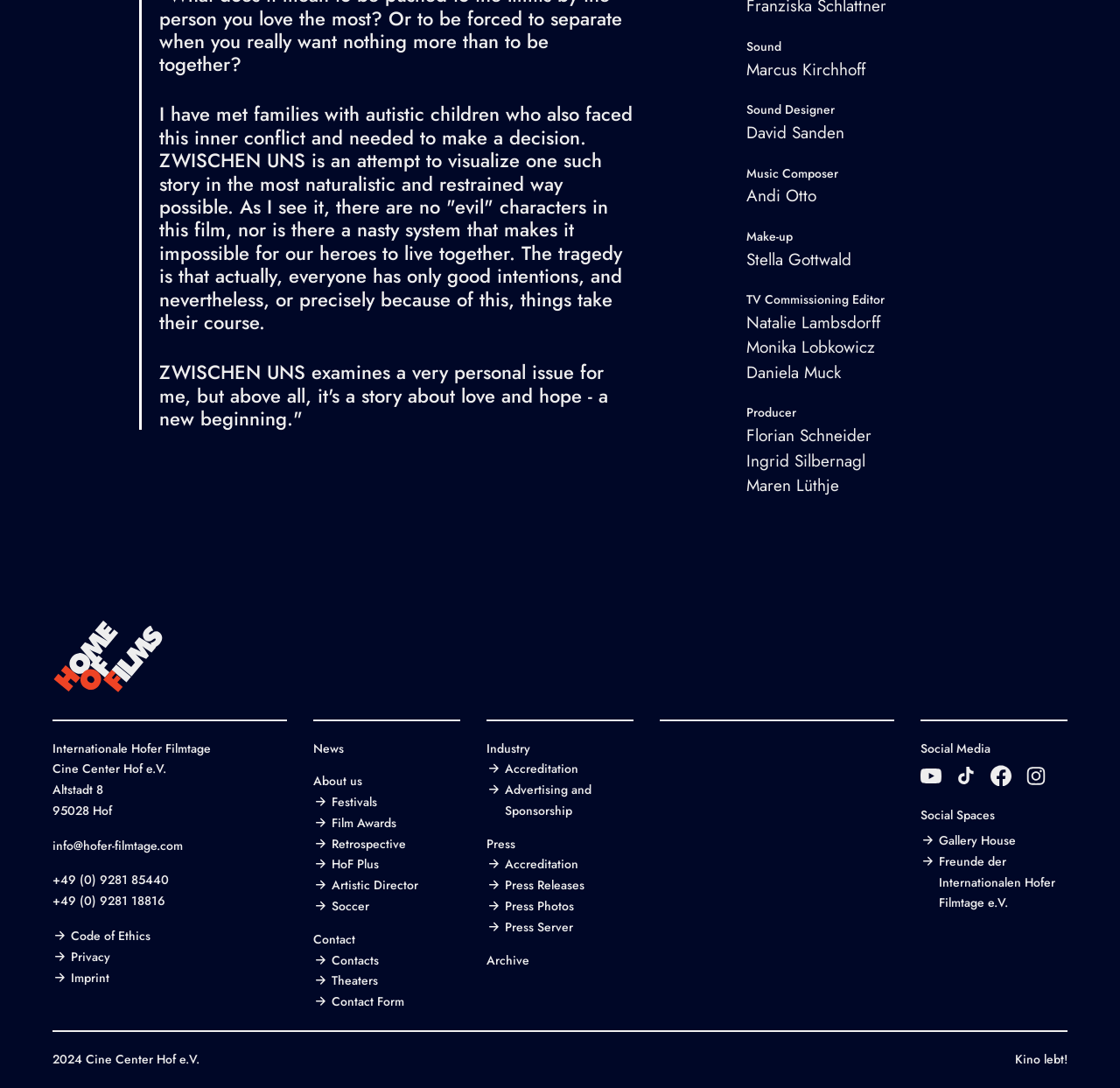Based on the element description, predict the bounding box coordinates (top-left x, top-left y, bottom-right x, bottom-right y) for the UI element in the screenshot: Advertising and Sponsorship

[0.434, 0.717, 0.566, 0.755]